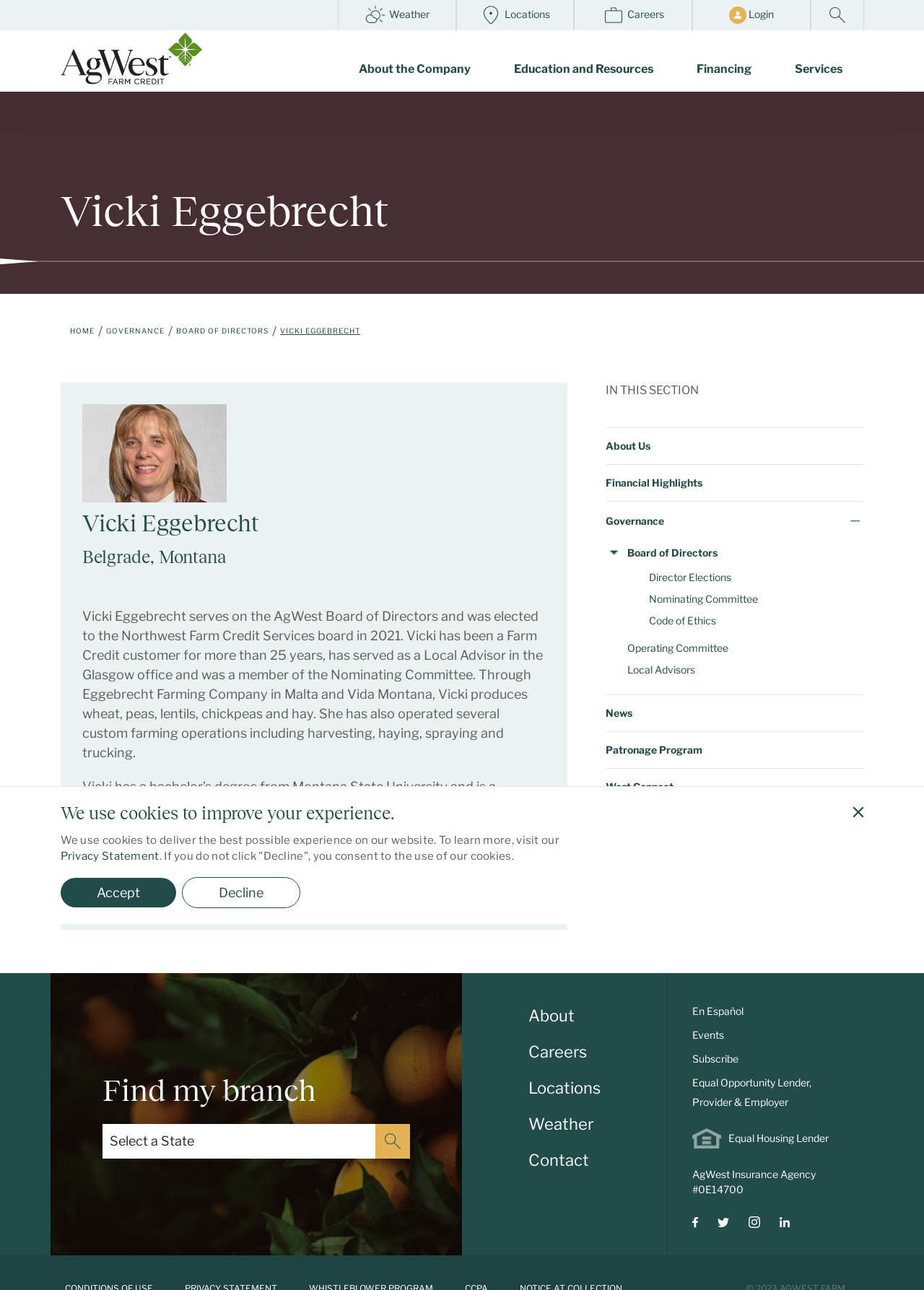What is the degree Vicki Eggebrecht holds from Montana State University?
Please provide a comprehensive answer based on the visual information in the image.

According to the webpage, Vicki Eggebrecht holds a bachelor's degree from Montana State University, which is mentioned in her bio.